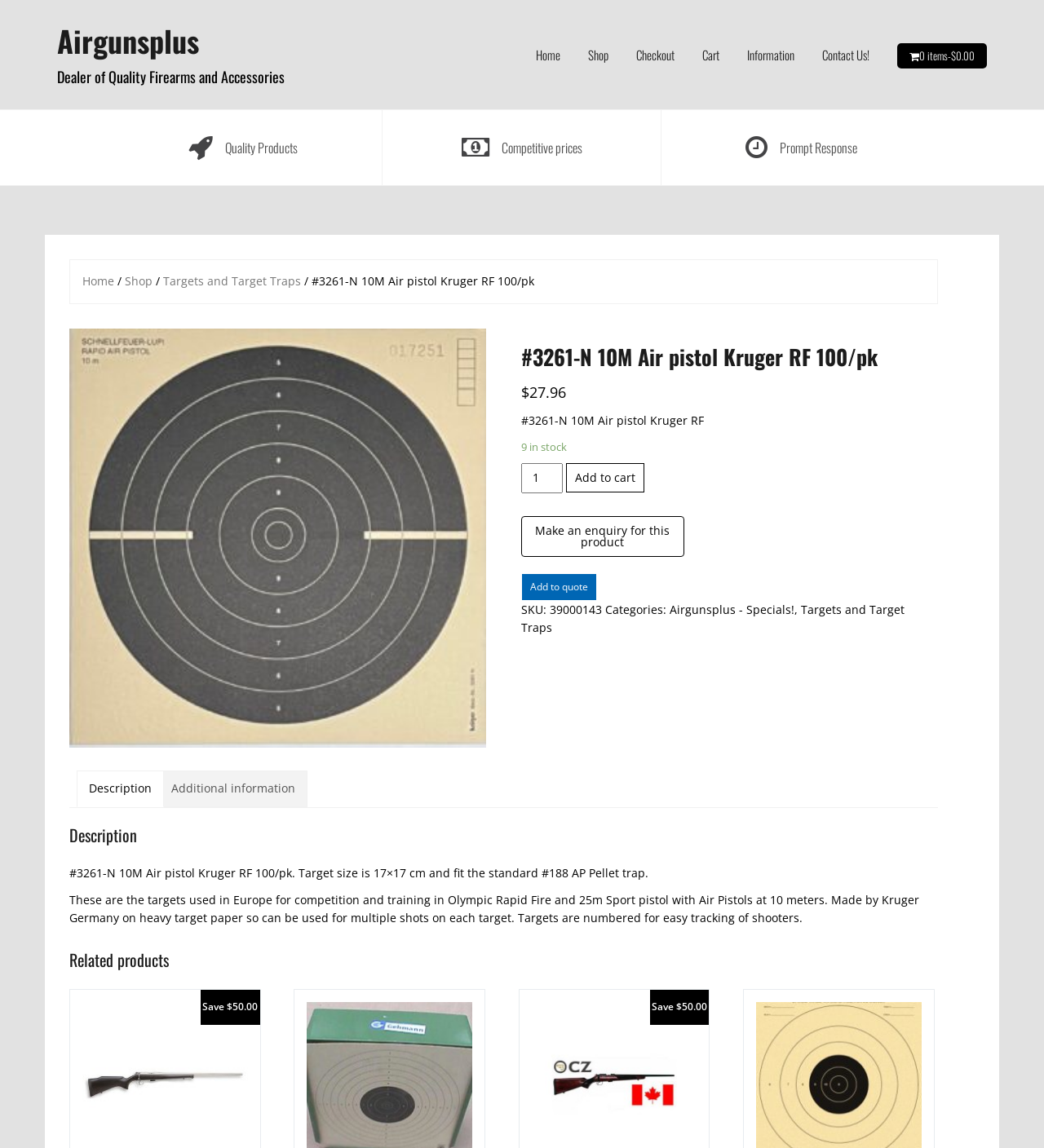Locate the UI element that matches the description title="10m-ORF-targets" in the webpage screenshot. Return the bounding box coordinates in the format (top-left x, top-left y, bottom-right x, bottom-right y), with values ranging from 0 to 1.

[0.066, 0.286, 0.466, 0.652]